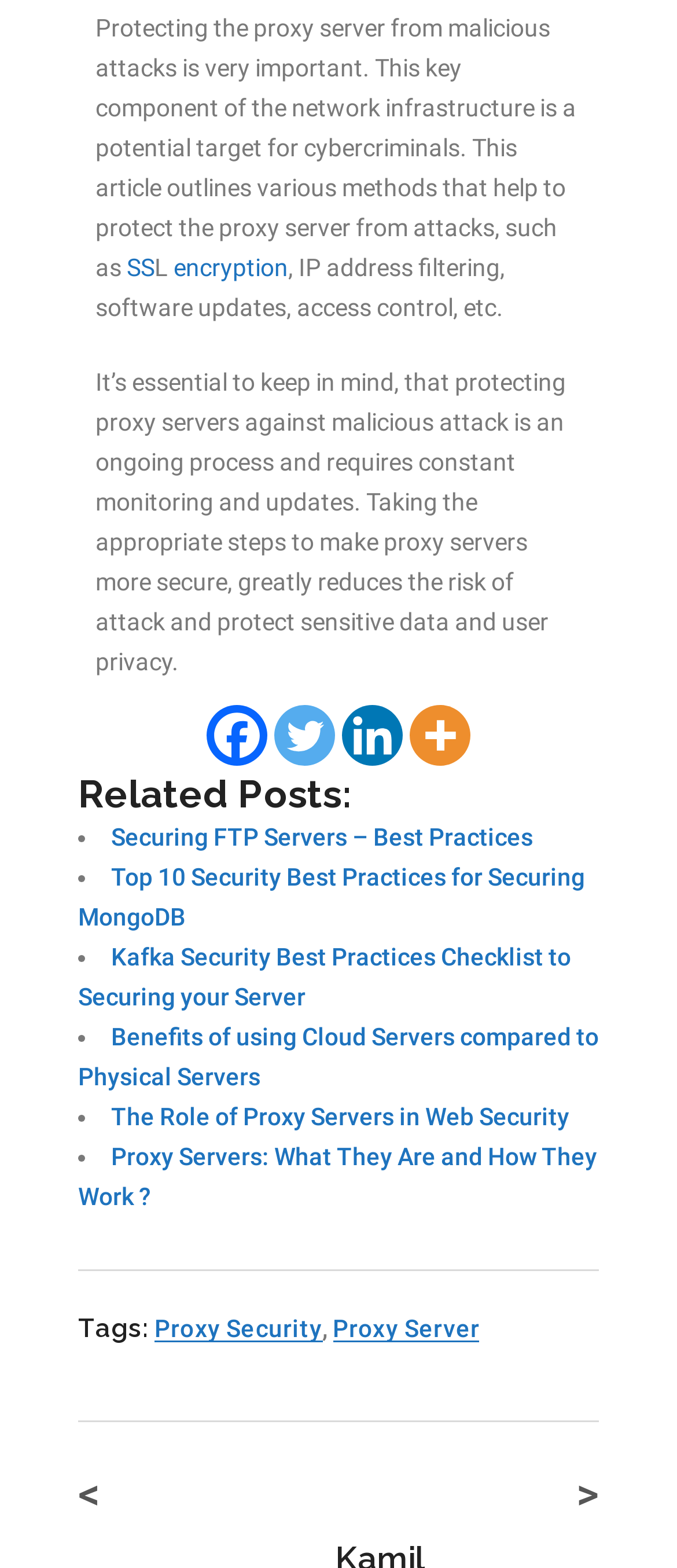Find the bounding box coordinates of the clickable area required to complete the following action: "Read about securing FTP servers".

[0.164, 0.525, 0.787, 0.542]